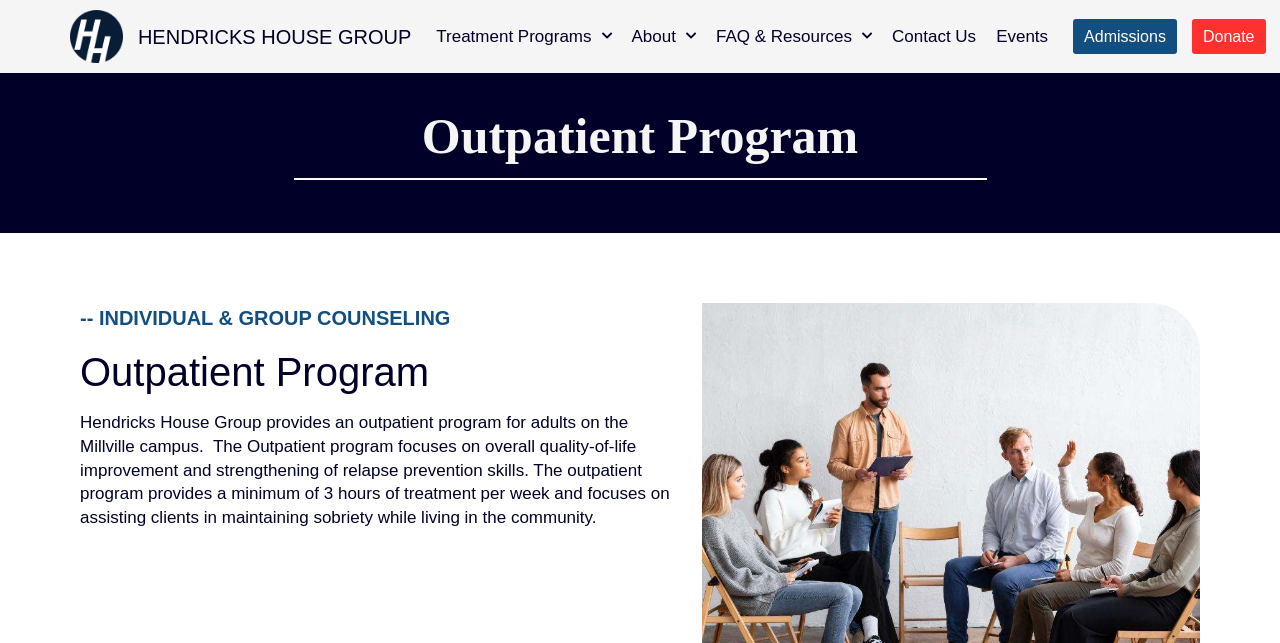Please answer the following question using a single word or phrase: How many hours of treatment are provided per week?

at least 3 hours